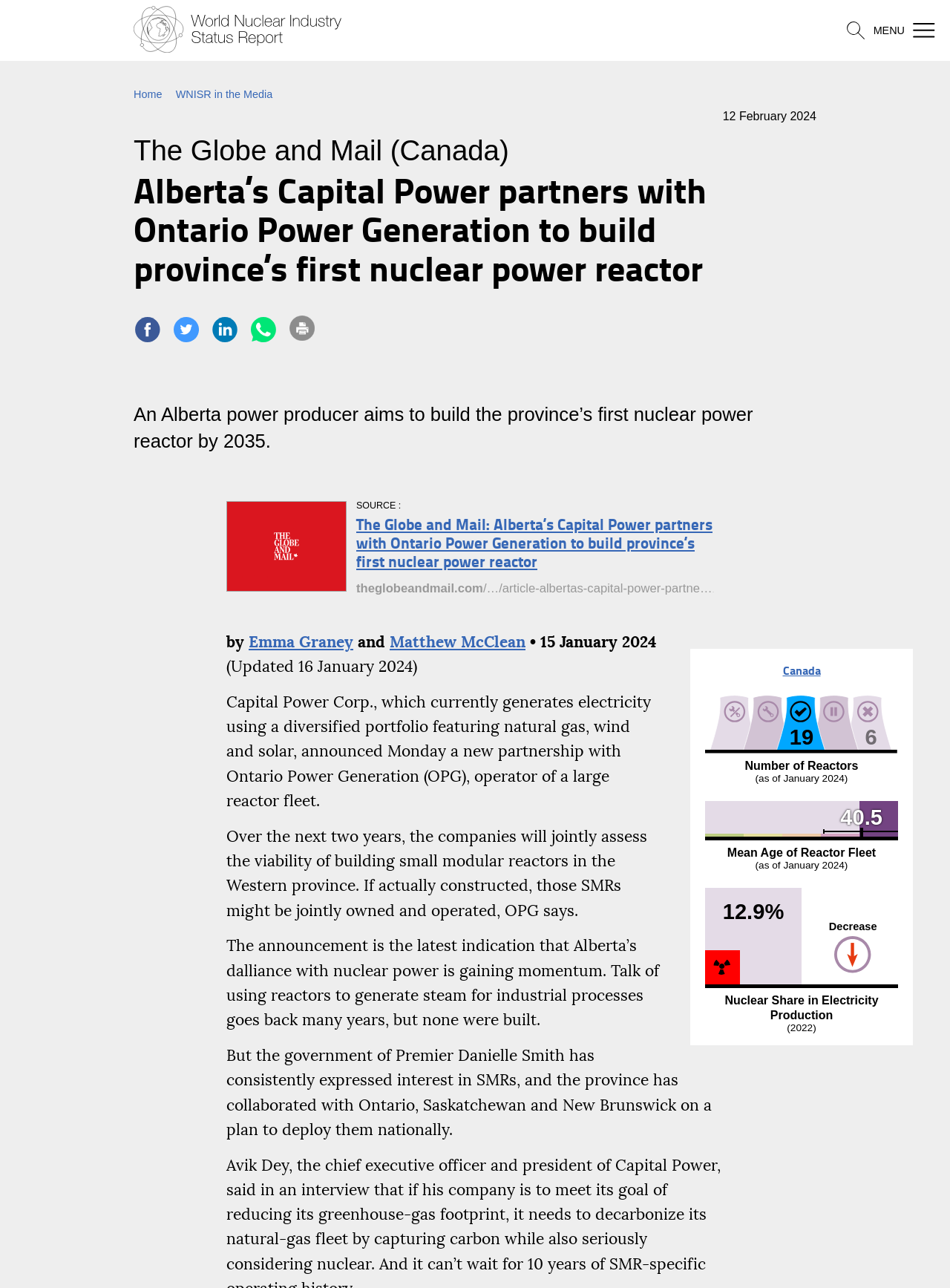Please provide the main heading of the webpage content.

Alberta’s Capital Power partners with Ontario Power Generation to build province’s first nuclear power reactor